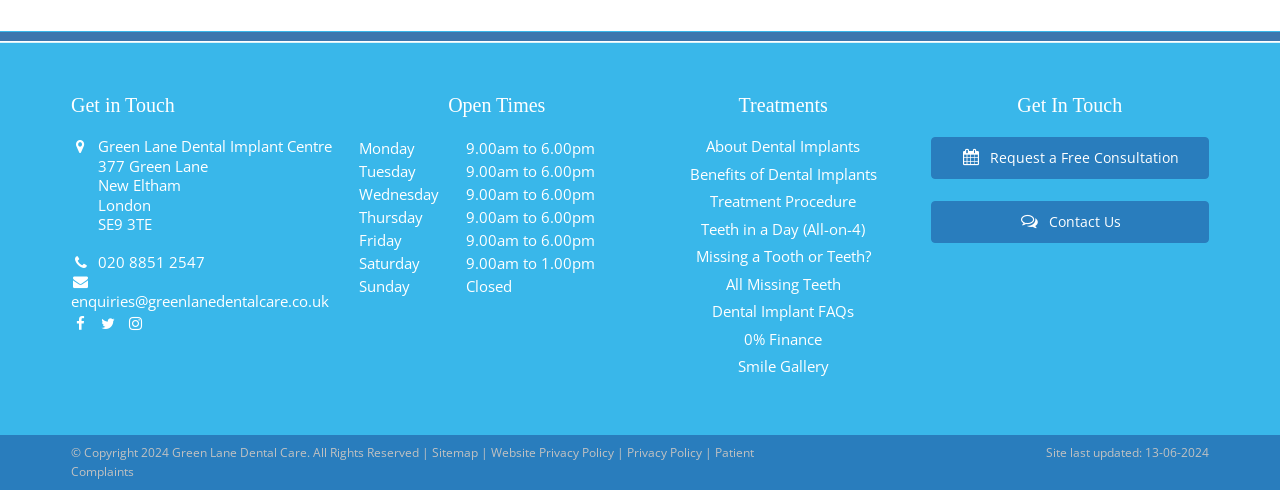Show the bounding box coordinates for the element that needs to be clicked to execute the following instruction: "View the smile gallery". Provide the coordinates in the form of four float numbers between 0 and 1, i.e., [left, top, right, bottom].

[0.576, 0.727, 0.647, 0.768]